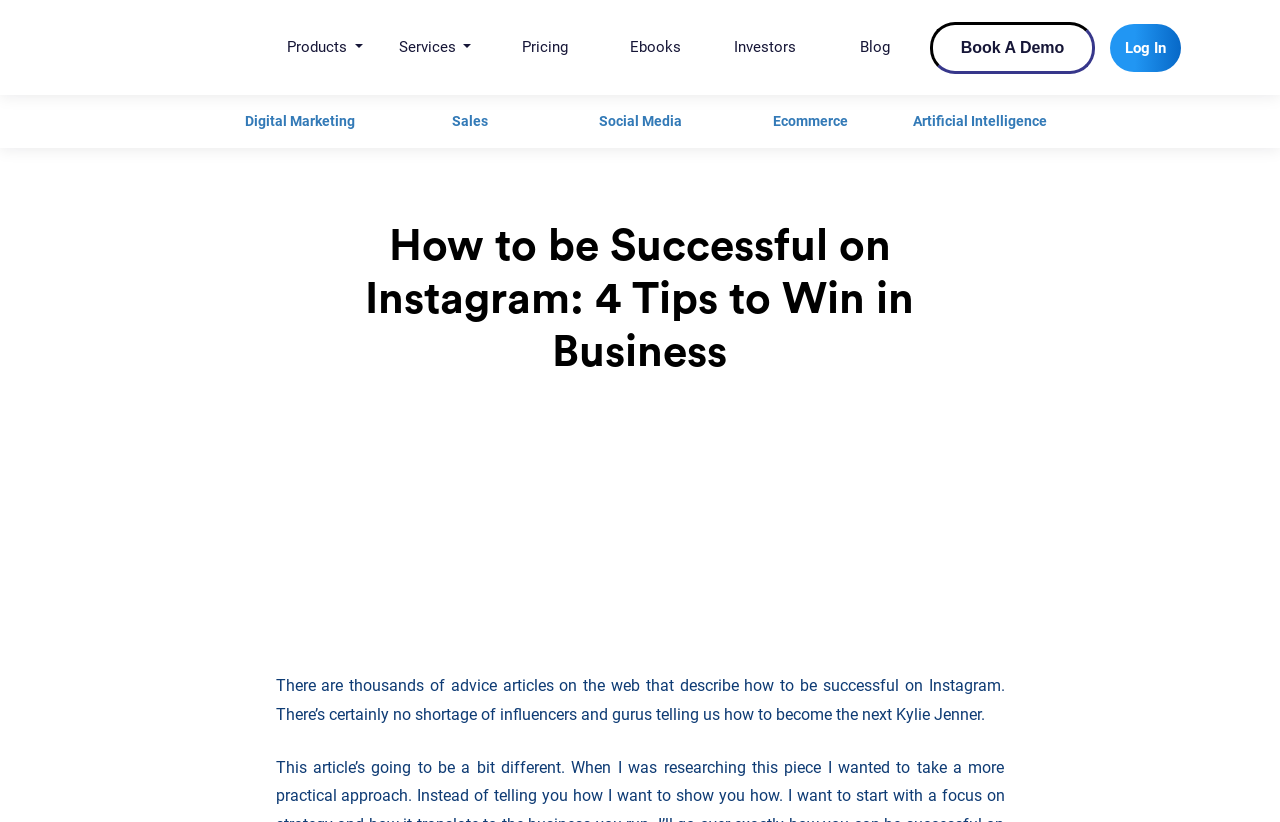Give a complete and precise description of the webpage's appearance.

The webpage is about an article titled "How to be Successful on Instagram: 4 Tips to Win in Business" on the Wishpond Blog. At the top, there is a navigation menu with several links, including "Products", "Services", "Pricing", "Ebooks", "Investors", "Blog", and "Book A Demo" on the right side, and "Log In" on the far right. Below the navigation menu, there are six links categorized by topic, including "Digital Marketing", "Sales", "Social Media", "Ecommerce", and "Artificial Intelligence".

The main content of the article is headed by a title "How to be Successful on Instagram: 4 Tips to Win in Business" in a large font. Below the title, there is an image. The article begins with a paragraph of text that discusses the abundance of advice articles on the web about becoming successful on Instagram, and how there are many influencers and gurus offering tips on how to become successful.

Overall, the webpage has a clear structure, with a navigation menu at the top, followed by categorized links, and then the main article content. The image is placed below the title, and the text is organized in a clear and readable format.